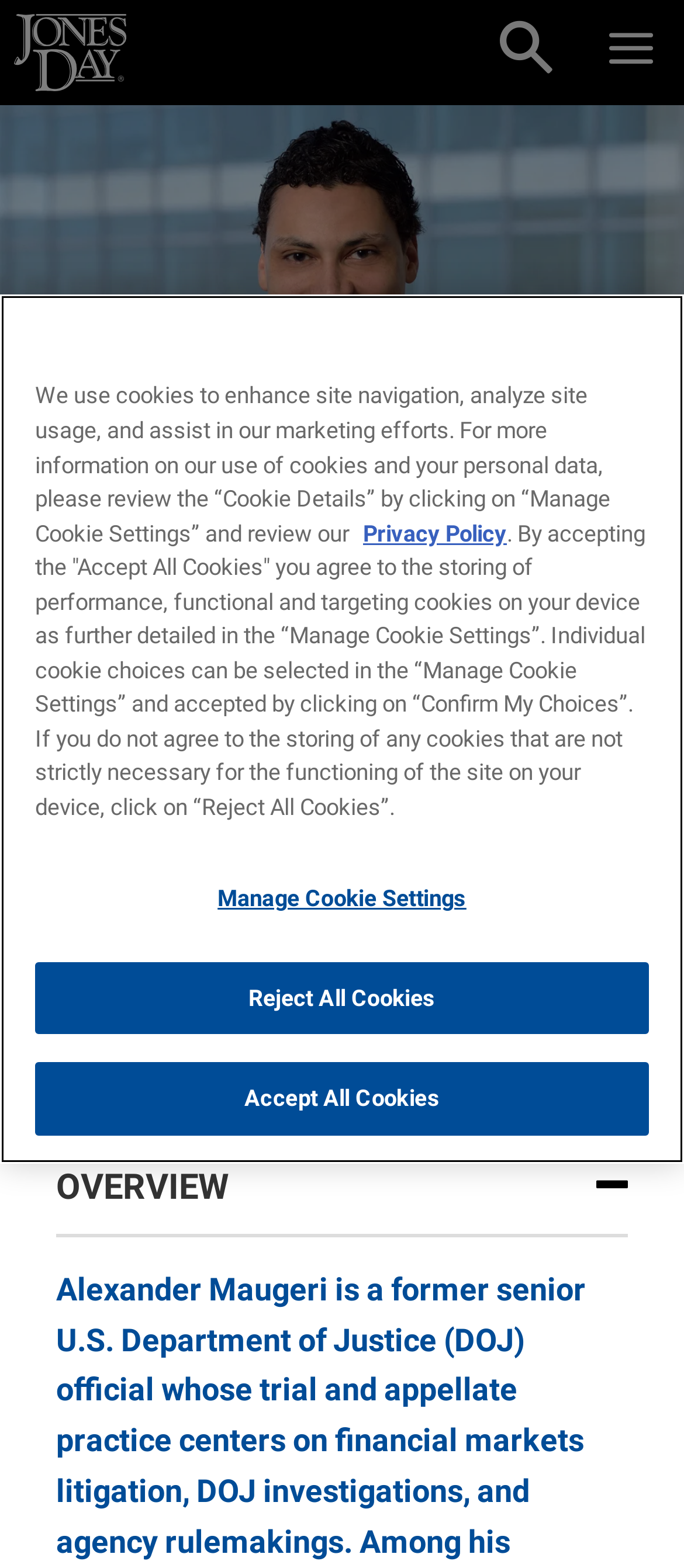Using the given description, provide the bounding box coordinates formatted as (top-left x, top-left y, bottom-right x, bottom-right y), with all values being floating point numbers between 0 and 1. Description: aria-label="Email Alexander V. Maugeri"

[0.382, 0.513, 0.423, 0.534]